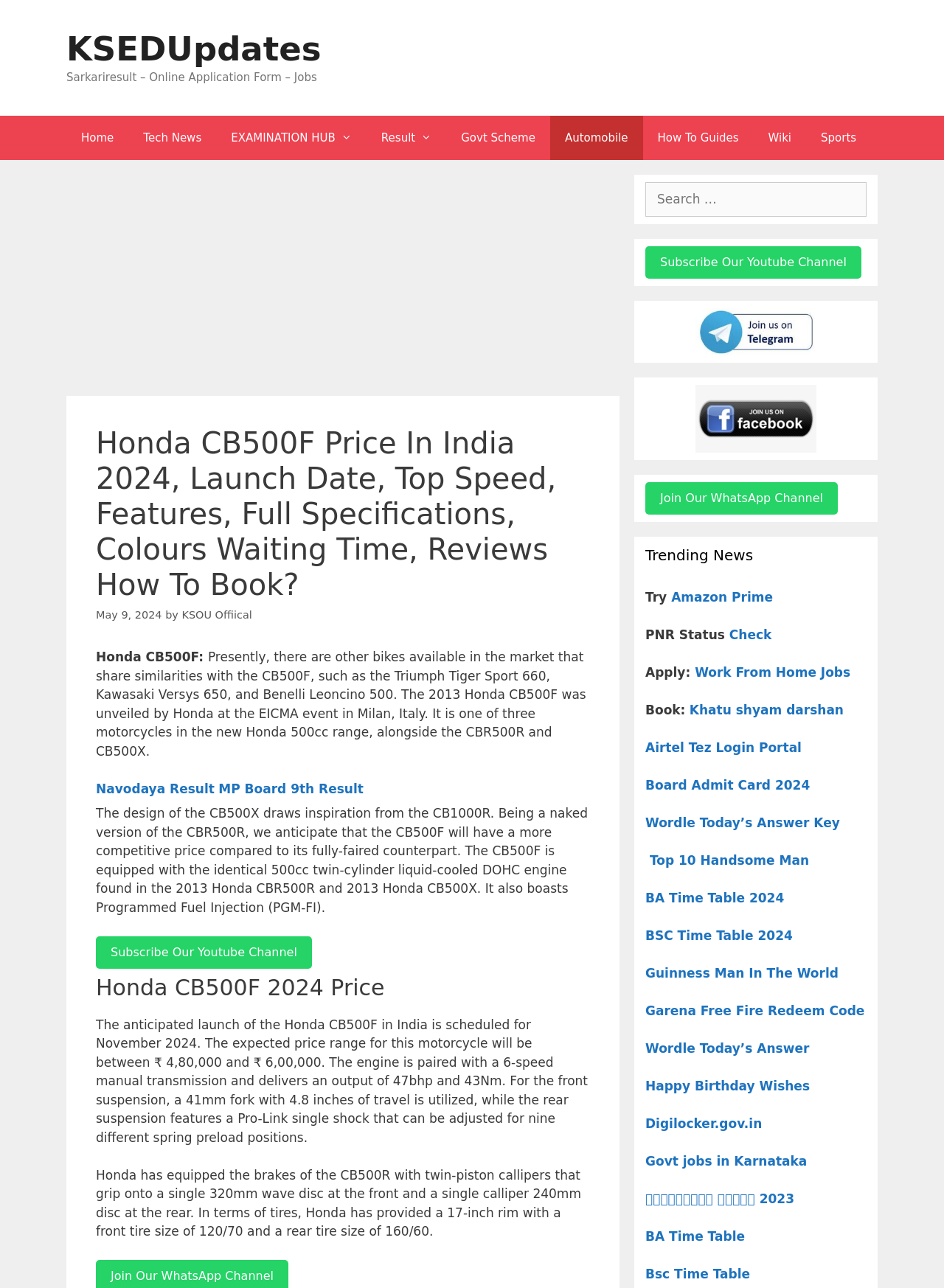Find and indicate the bounding box coordinates of the region you should select to follow the given instruction: "Search for something".

[0.684, 0.141, 0.918, 0.168]